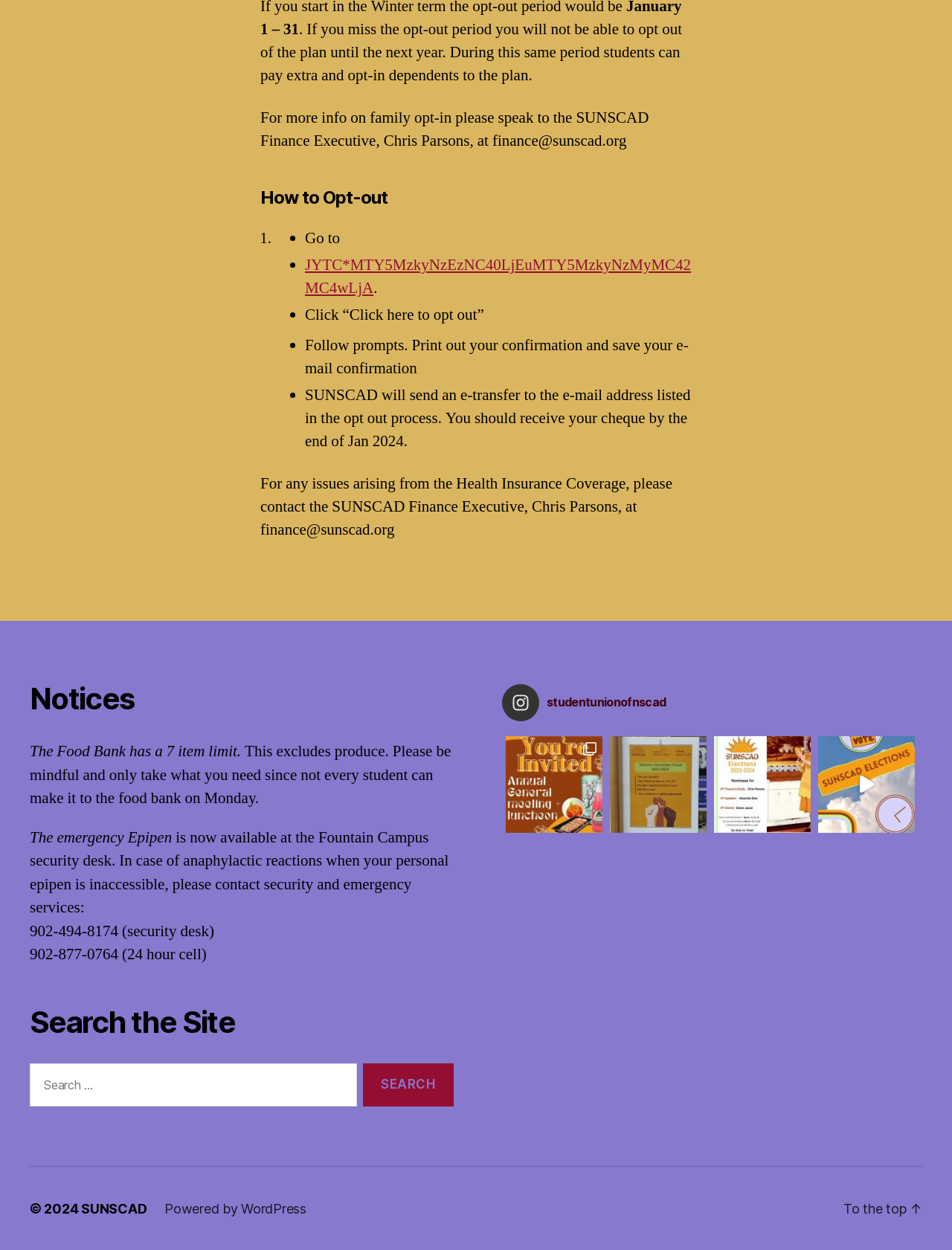Using the provided element description, identify the bounding box coordinates as (top-left x, top-left y, bottom-right x, bottom-right y). Ensure all values are between 0 and 1. Description: Powered by WordPress

[0.173, 0.977, 0.322, 0.989]